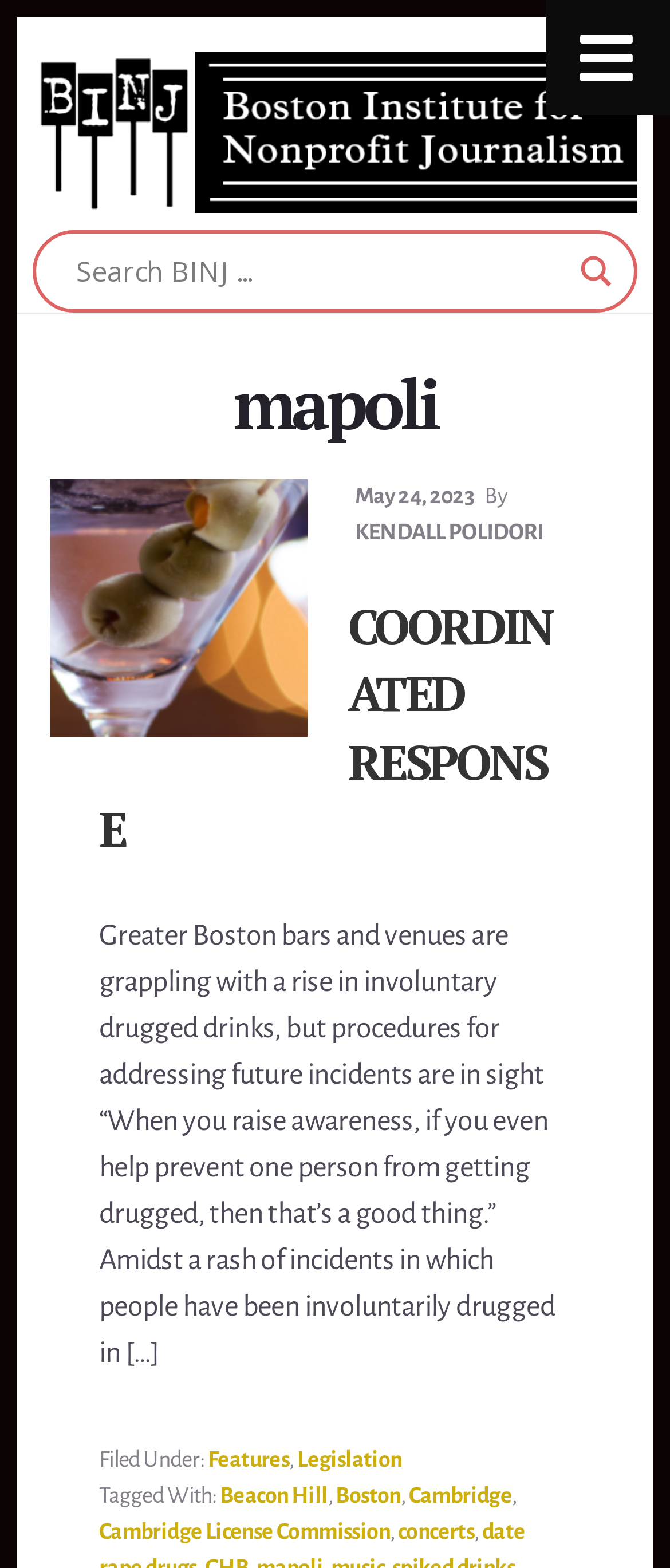Determine the bounding box coordinates of the clickable region to follow the instruction: "Read the article about COORDINATED RESPONSE".

[0.148, 0.378, 0.852, 0.55]